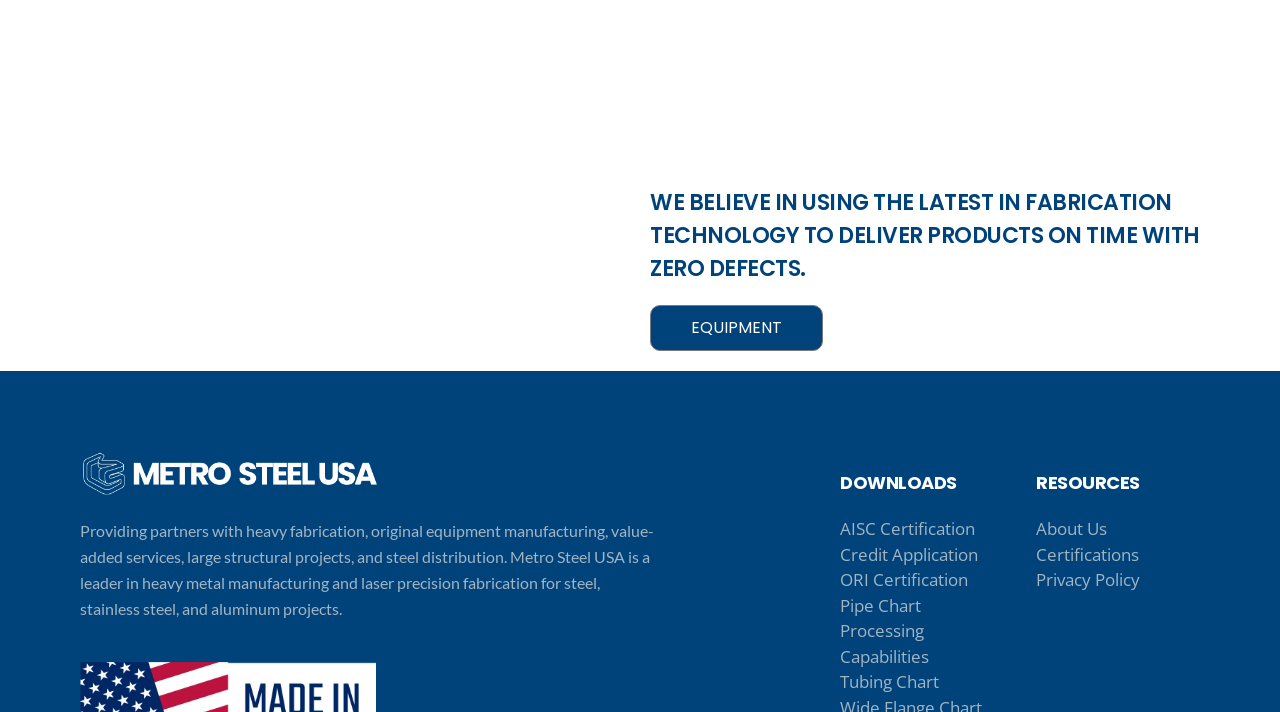Please locate the bounding box coordinates for the element that should be clicked to achieve the following instruction: "Read about the company on the About Us page". Ensure the coordinates are given as four float numbers between 0 and 1, i.e., [left, top, right, bottom].

[0.809, 0.725, 0.937, 0.761]